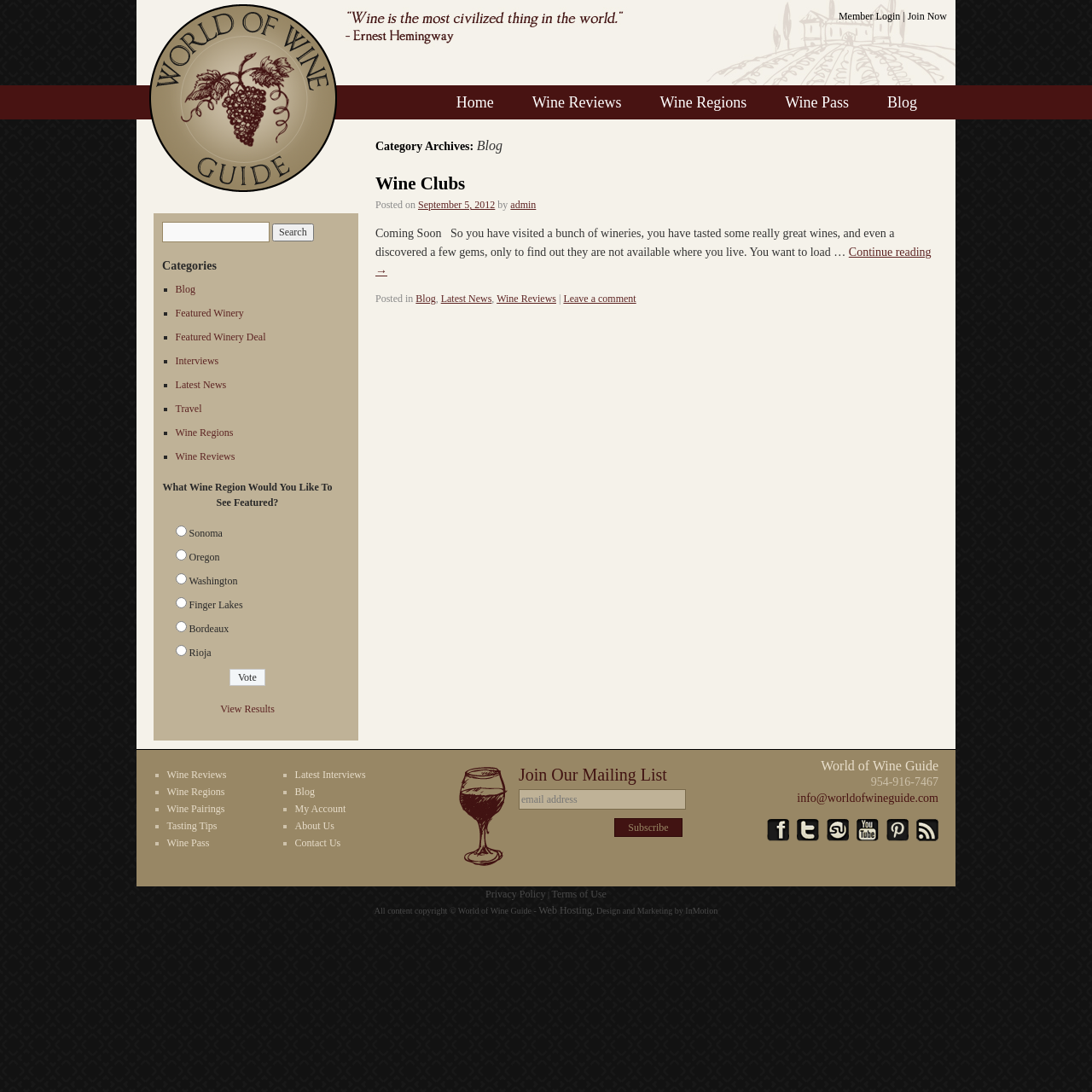Please provide a comprehensive response to the question below by analyzing the image: 
What categories are available for wine regions?

The categories for wine regions can be found in the section that asks 'What Wine Region Would You Like To See Featured?' and provides a list of radio buttons with the mentioned options.